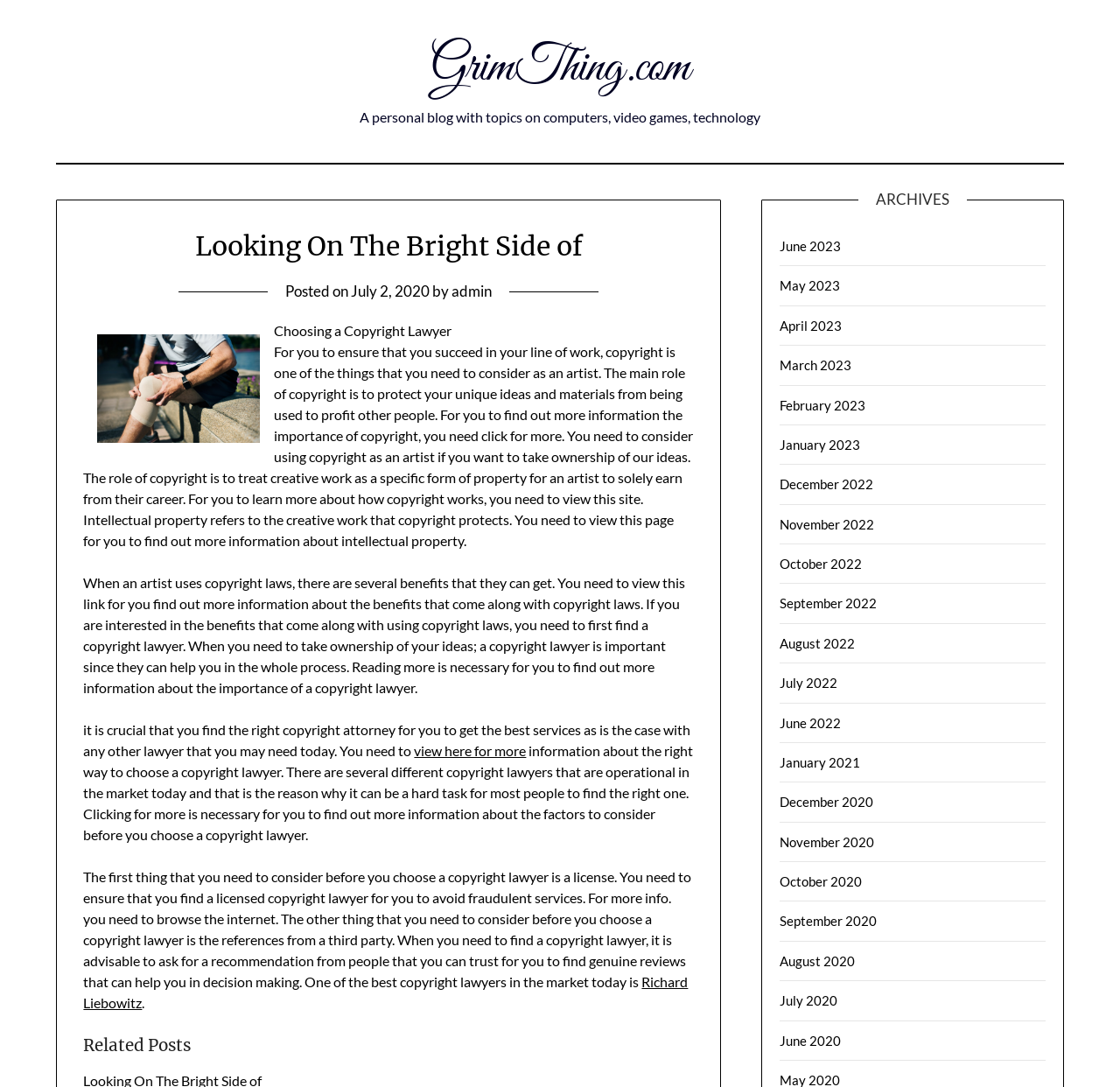Provide a short, one-word or phrase answer to the question below:
When was the blog post published?

July 2, 2020